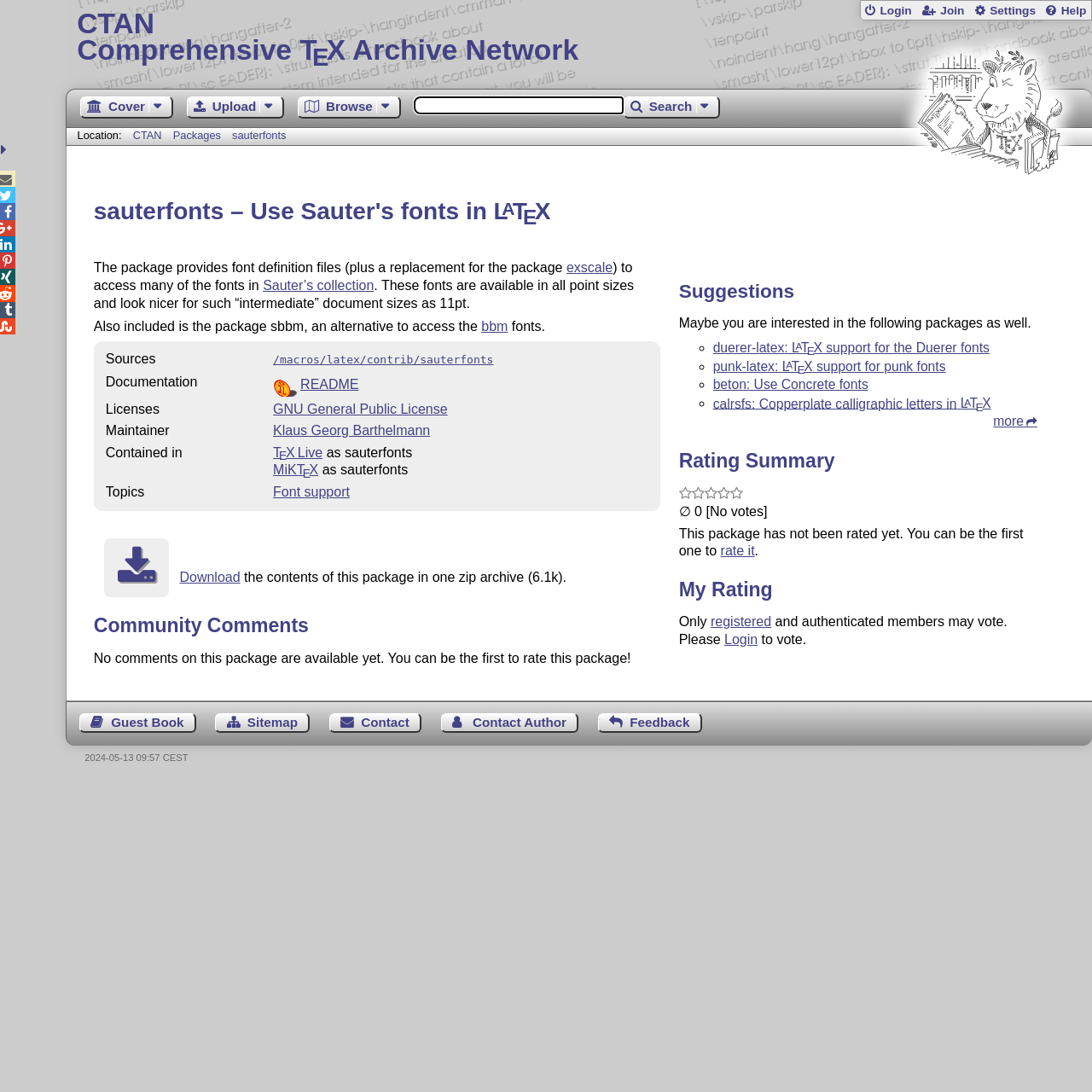Given the description "CTAN Comprehensive TeX Archive Network", determine the bounding box of the corresponding UI element.

[0.07, 0.01, 0.99, 0.06]